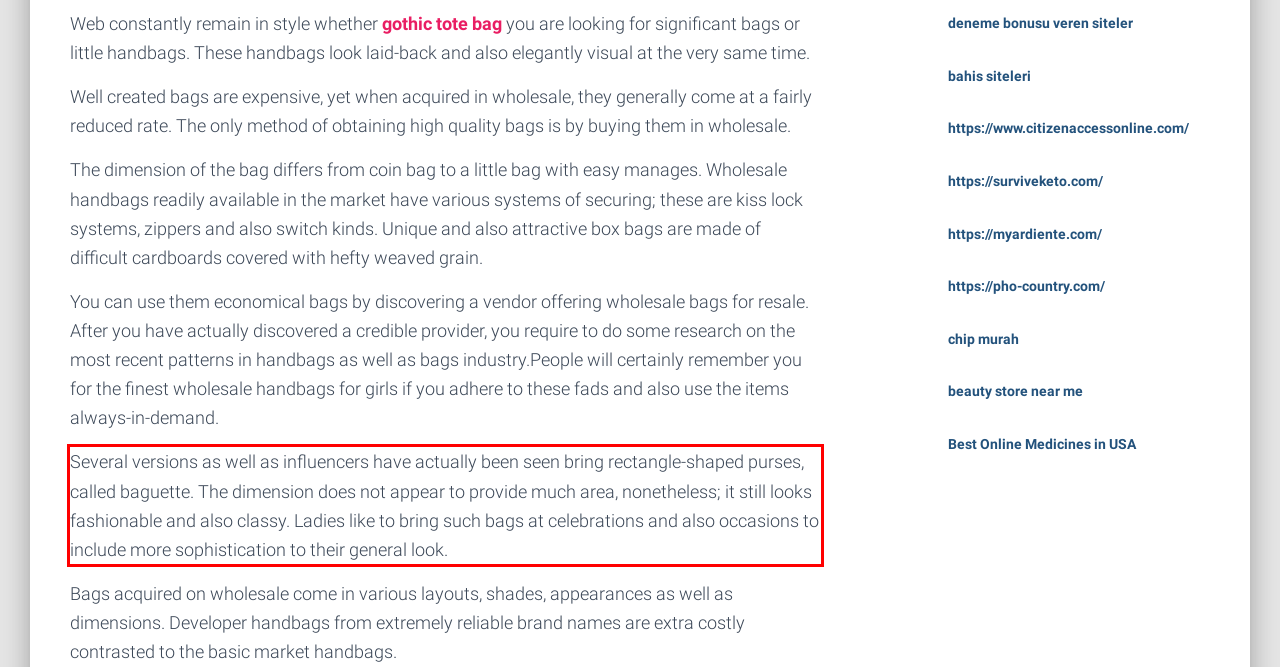With the provided screenshot of a webpage, locate the red bounding box and perform OCR to extract the text content inside it.

Several versions as well as influencers have actually been seen bring rectangle-shaped purses, called baguette. The dimension does not appear to provide much area, nonetheless; it still looks fashionable and also classy. Ladies like to bring such bags at celebrations and also occasions to include more sophistication to their general look.